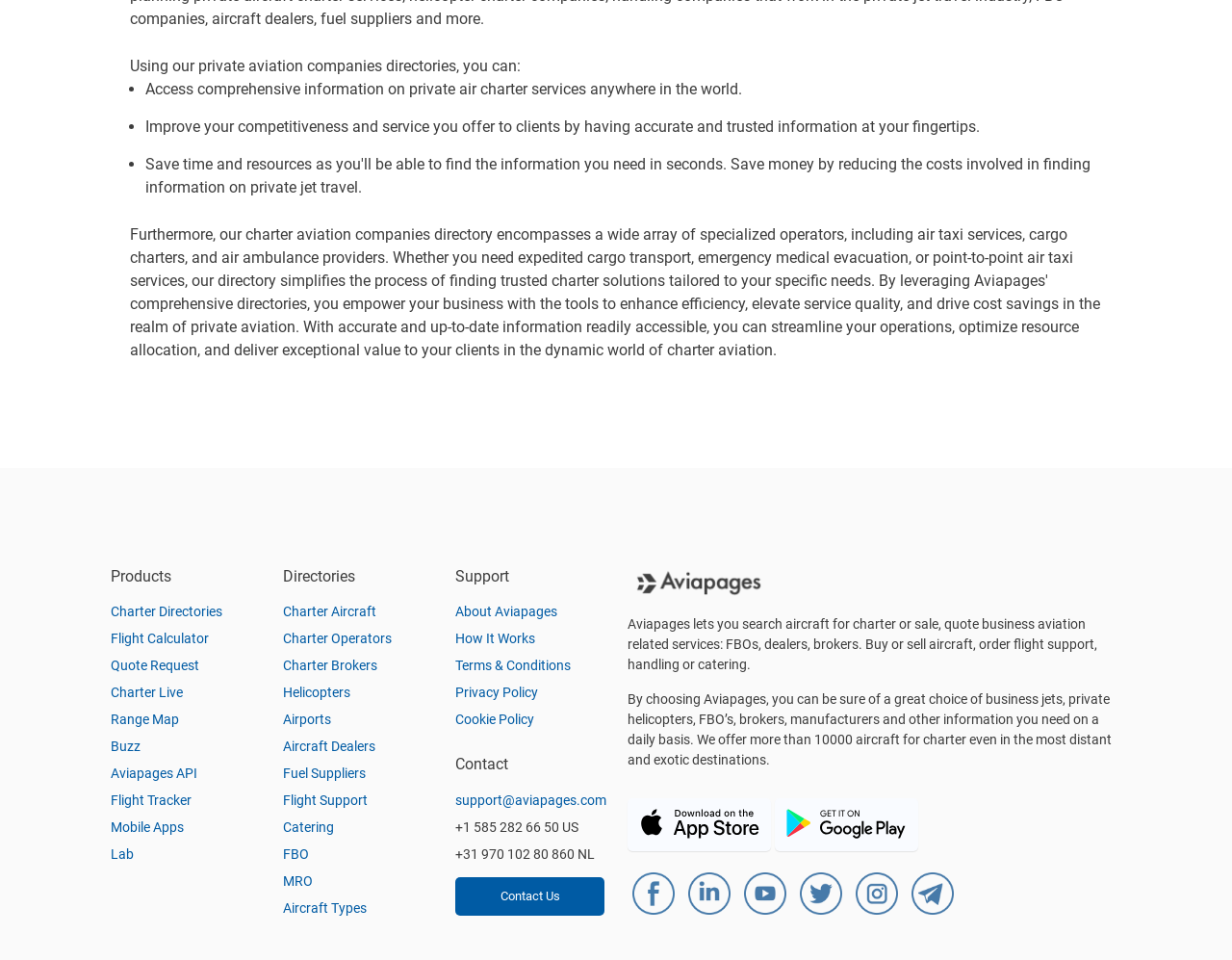Bounding box coordinates are specified in the format (top-left x, top-left y, bottom-right x, bottom-right y). All values are floating point numbers bounded between 0 and 1. Please provide the bounding box coordinate of the region this sentence describes: alt="linkedin" title="linkedin"

[0.559, 0.909, 0.593, 0.96]